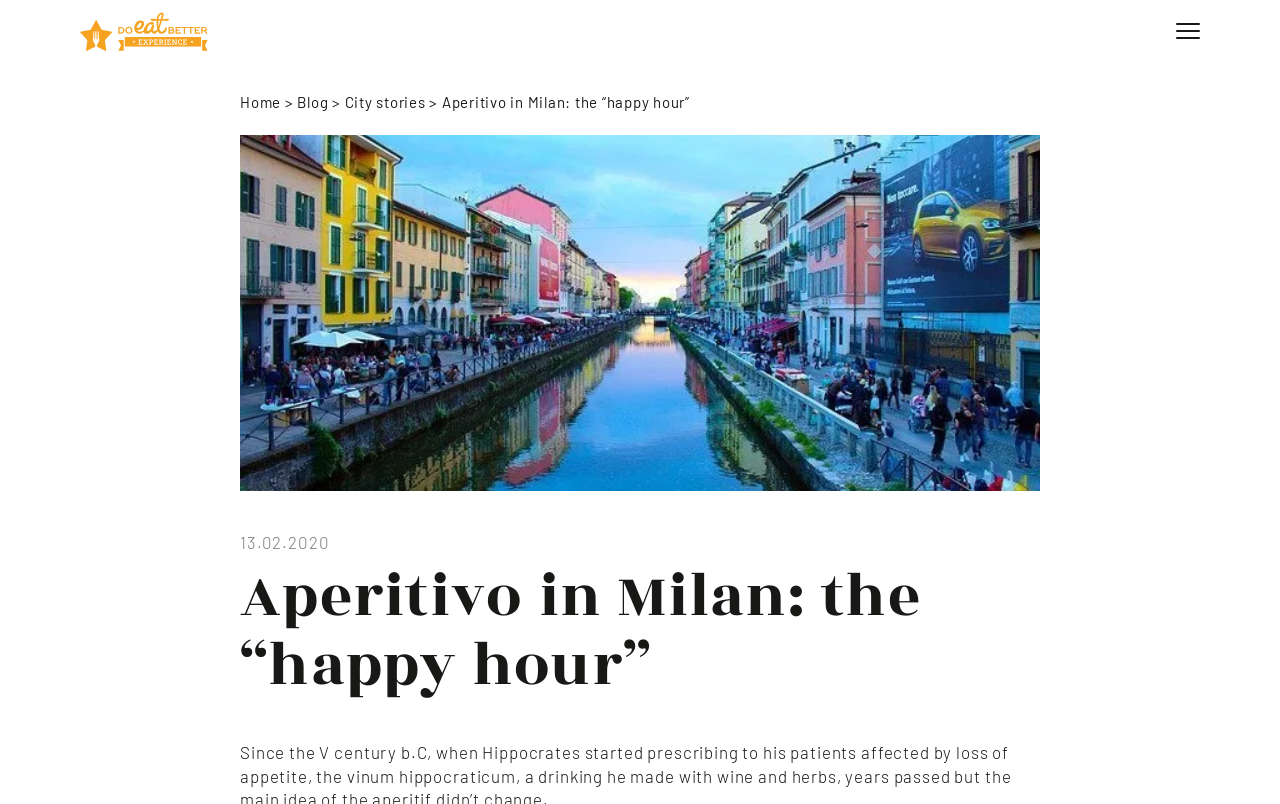What is the purpose of the textbox?
Based on the screenshot, provide your answer in one word or phrase.

Find a tour